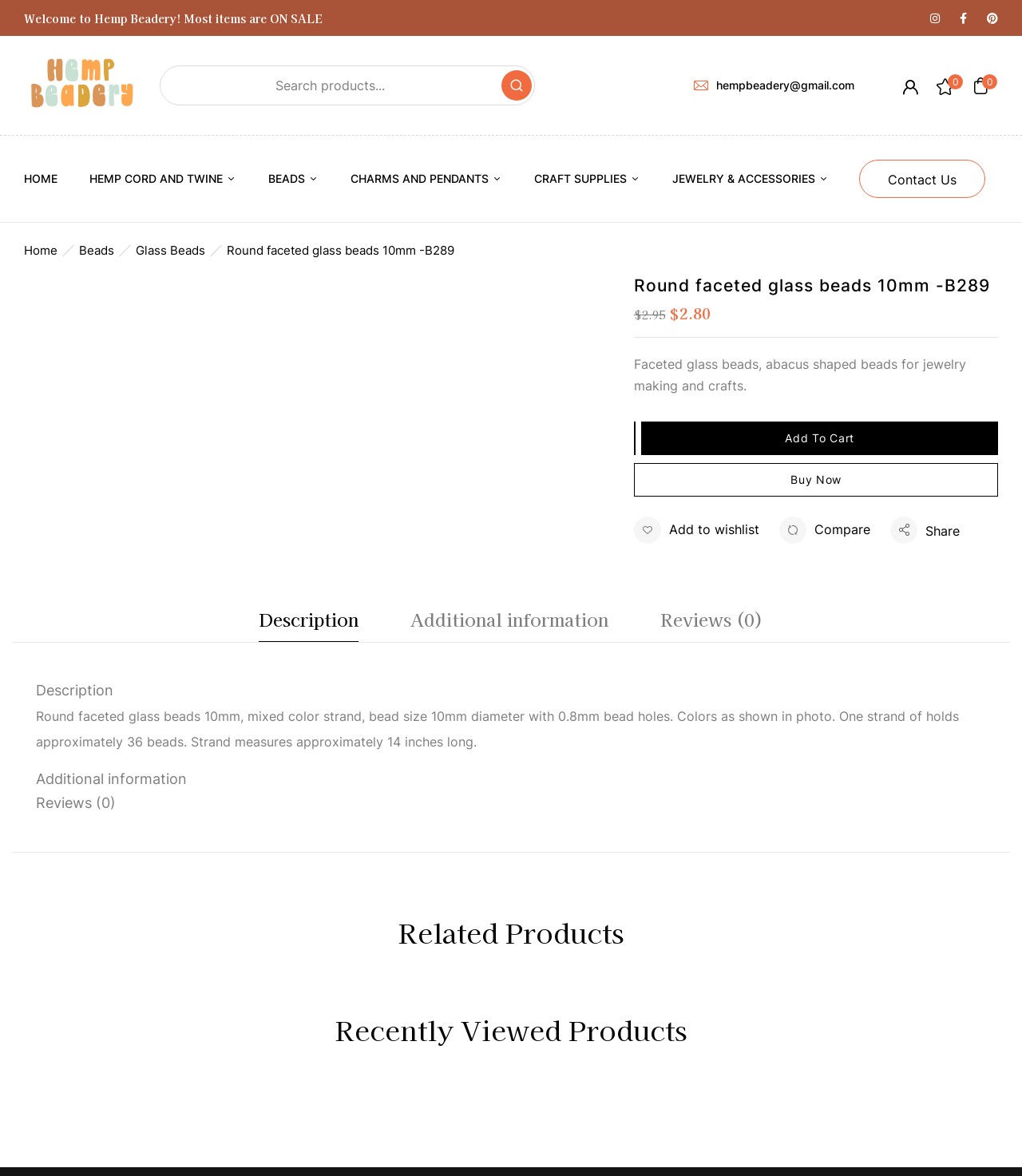Please mark the bounding box coordinates of the area that should be clicked to carry out the instruction: "Contact Us".

[0.84, 0.136, 0.964, 0.168]